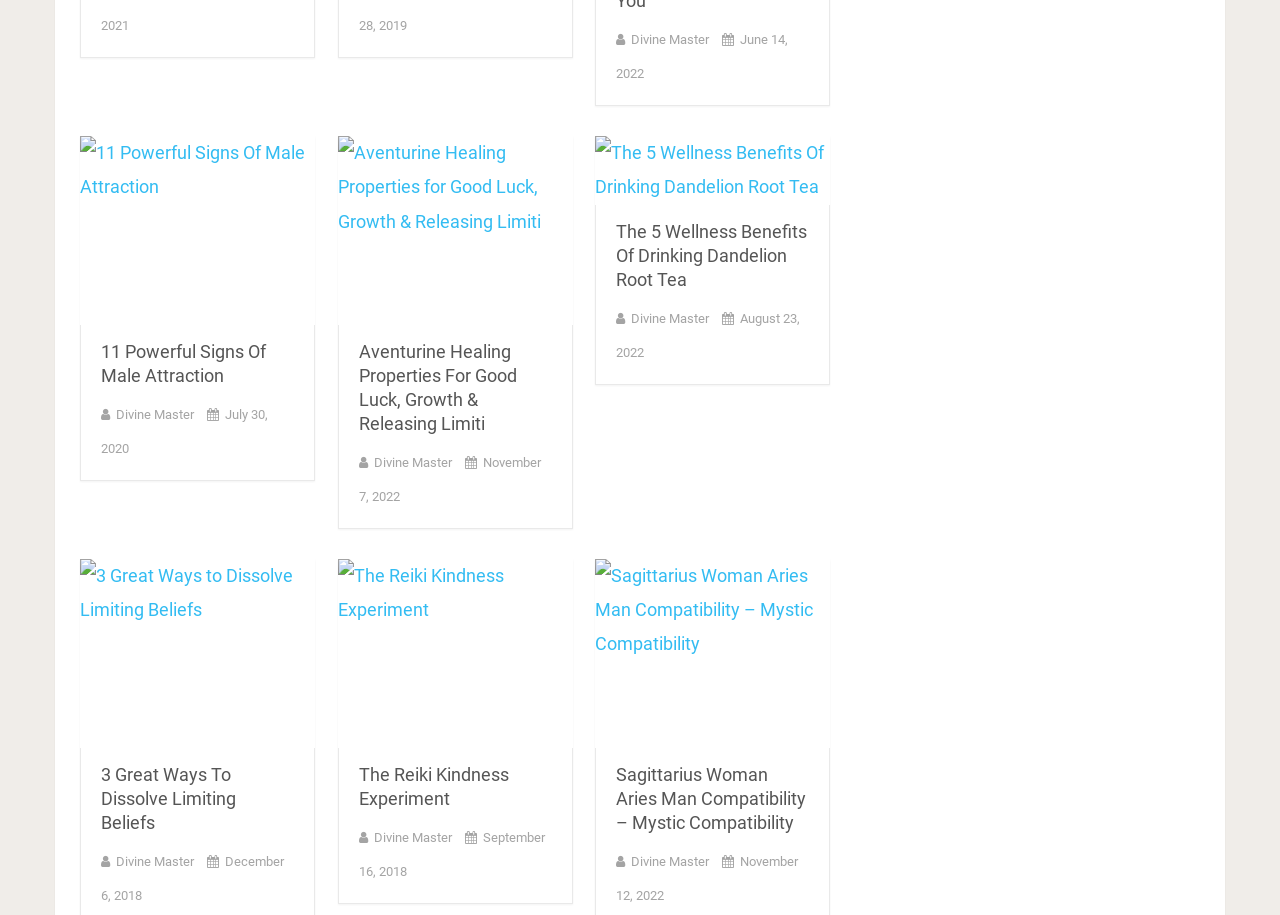Can you show the bounding box coordinates of the region to click on to complete the task described in the instruction: "View the article about The 5 Wellness Benefits Of Drinking Dandelion Root Tea"?

[0.465, 0.149, 0.649, 0.224]